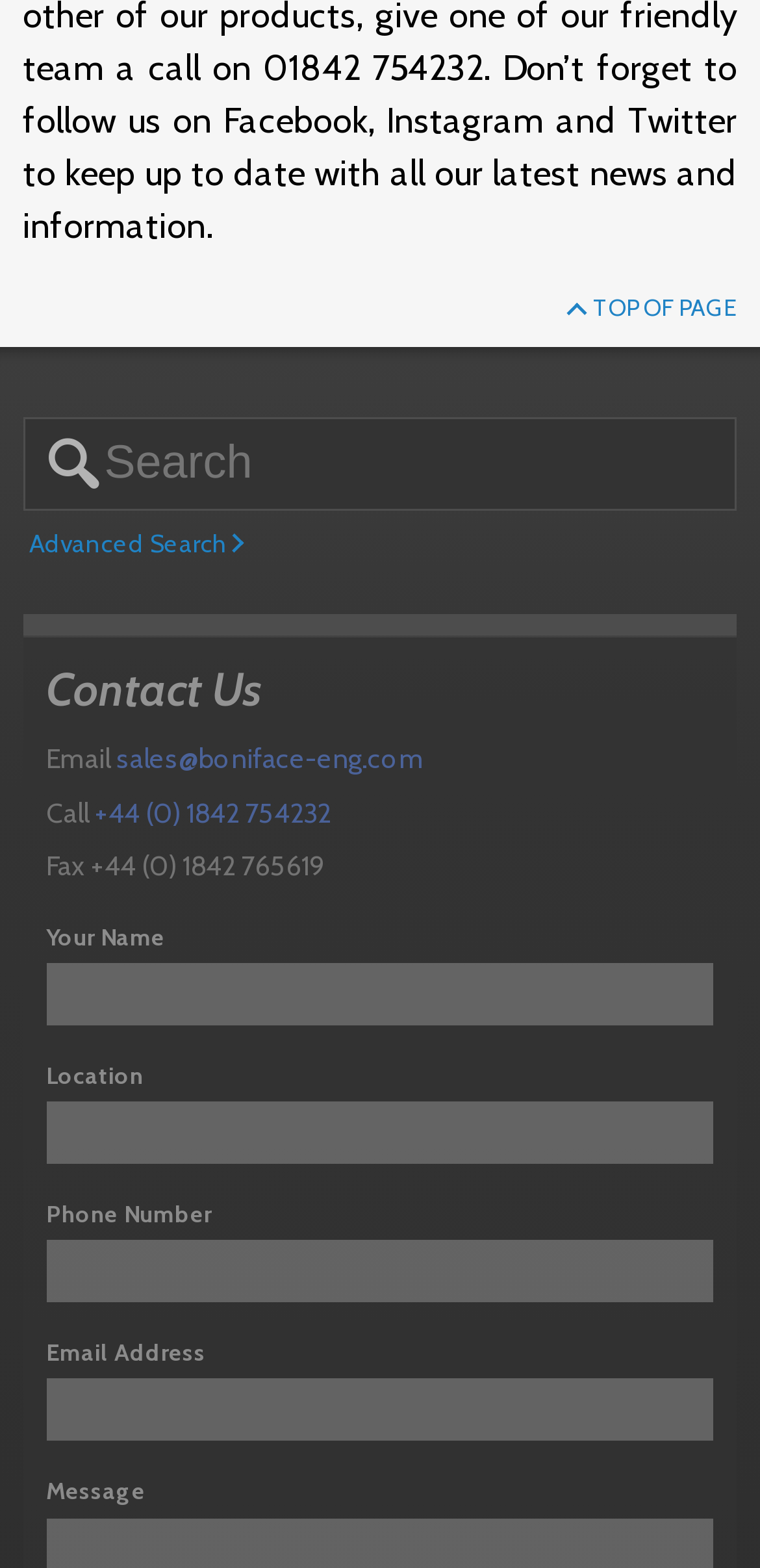Please provide the bounding box coordinates for the element that needs to be clicked to perform the following instruction: "check the post date". The coordinates should be given as four float numbers between 0 and 1, i.e., [left, top, right, bottom].

None